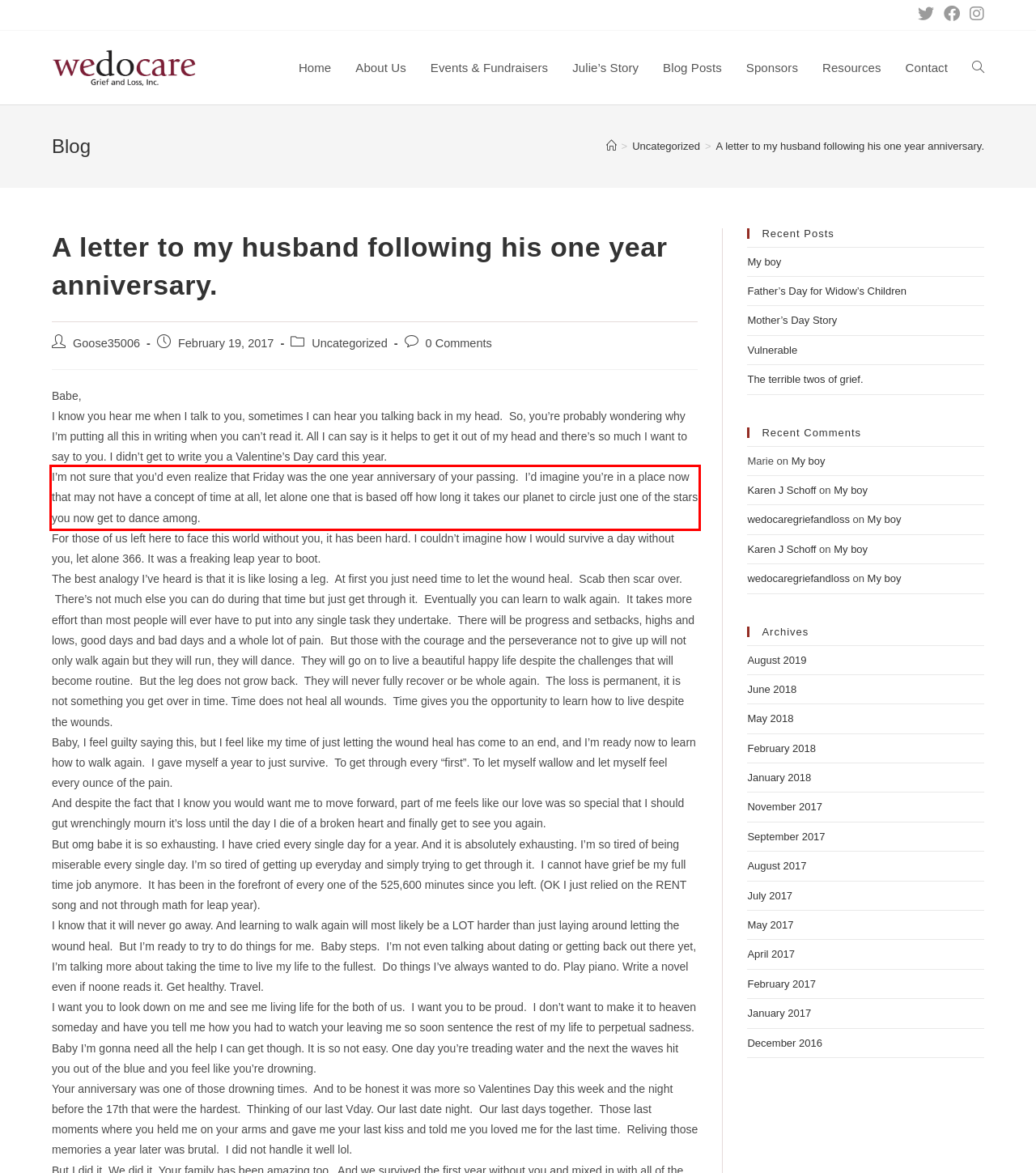The screenshot you have been given contains a UI element surrounded by a red rectangle. Use OCR to read and extract the text inside this red rectangle.

I’m not sure that you’d even realize that Friday was the one year anniversary of your passing. I’d imagine you’re in a place now that may not have a concept of time at all, let alone one that is based off how long it takes our planet to circle just one of the stars you now get to dance among.